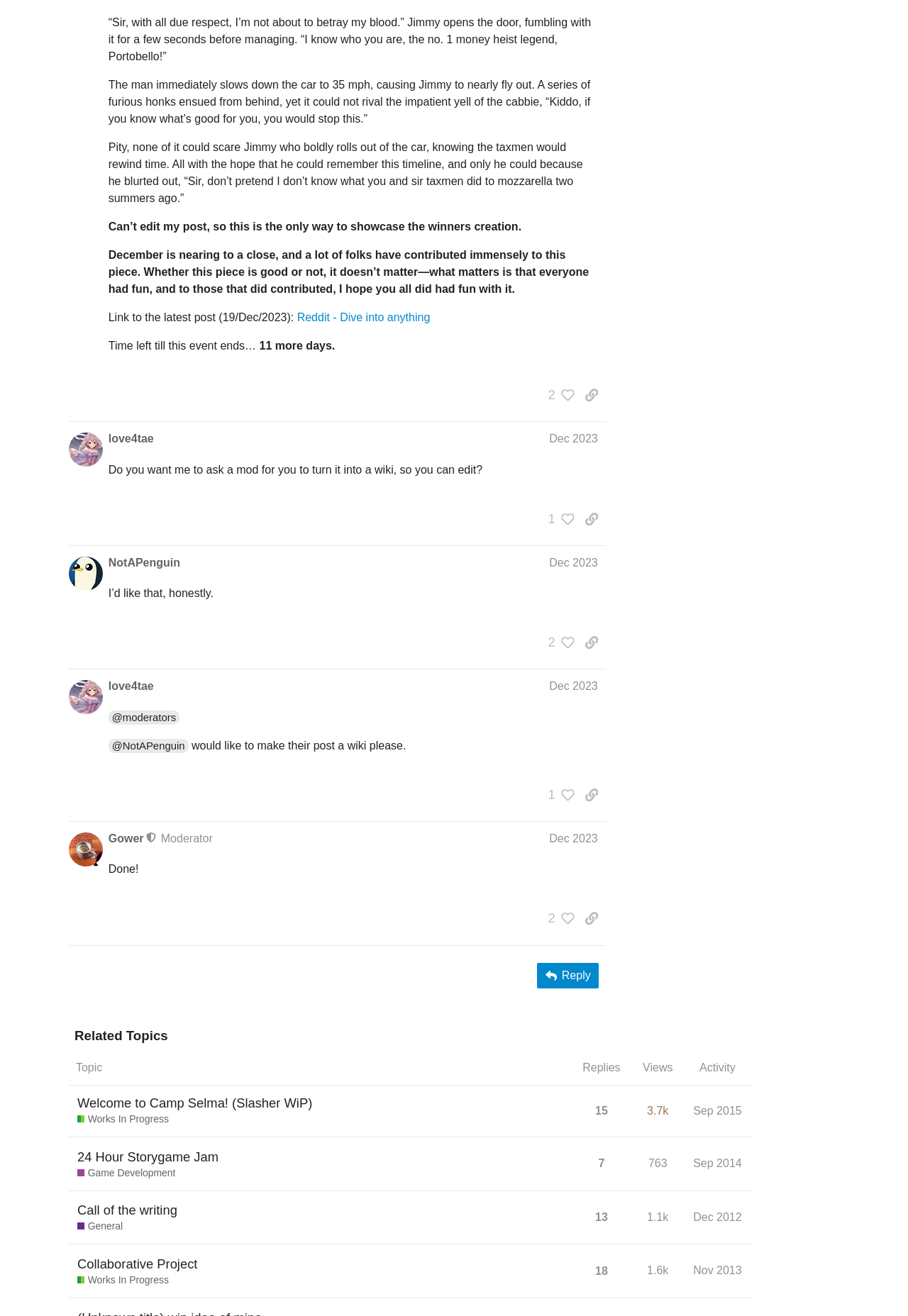What is the purpose of the 'Related Topics' section?
Provide an in-depth and detailed answer to the question.

I determined the answer by looking at the heading 'Related Topics' and the grid cells below it, which contain topic names, reply counts, view counts, and activity information. This indicates that the purpose of the 'Related Topics' section is to show related topics with their corresponding information.